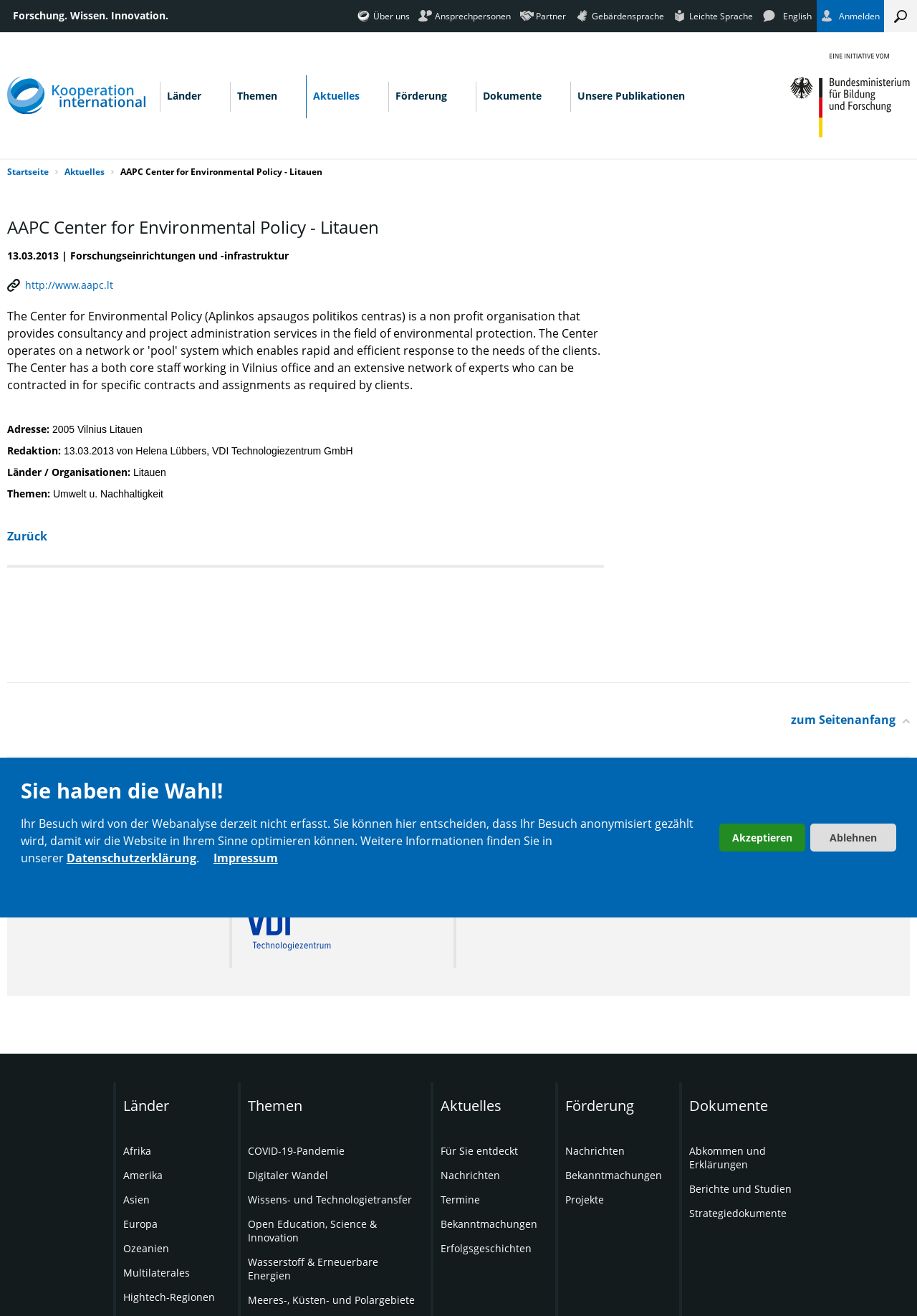Construct a thorough caption encompassing all aspects of the webpage.

The webpage is about the AAPC Center for Environmental Policy in Lithuania, and it appears to be a research institution focused on environmental policy and sustainability. 

At the top of the page, there is a navigation menu with links to various sections, including "Über uns" (About us), "Ansprechpersonen" (Contact persons), "Partner" (Partners), "Gebärdensprache" (Sign language), "Leichte Sprache" (Easy language), "English", and "Anmelden" (Login). Each of these links has an accompanying image.

Below the navigation menu, there is a search bar with a button labeled "Suche" (Search). 

On the left side of the page, there is a menu with buttons labeled "Länder" (Countries), "Themen" (Themes), "Aktuelles" (News), "Förderung" (Funding), "Dokumente" (Documents), and "Unsere Publikationen" (Our publications). Each of these buttons has a dropdown menu with additional links.

The main content of the page is divided into several sections. The first section has a heading "AAPC Center for Environmental Policy - Litauen" and provides information about the institution, including its address and a link to its website. 

The next section has a heading "Forschungseinrichtungen und -infrastruktur" (Research institutions and infrastructure) and lists several research institutions and their corresponding logos.

The following sections provide information about the institution's projects, including a section on "Länder / Organisationen" (Countries/Organizations) and "Themen" (Themes), which lists various countries and themes related to environmental policy.

At the bottom of the page, there are links to various organizations, including the Bundesministerium für Bildung und Forschung (Federal Ministry of Education and Research) and the VDI Technologiezentrum GmbH. There is also a section with links to different regions, including Afrika, Amerika, Asien, Europa, Ozeanien, and Multilaterales.